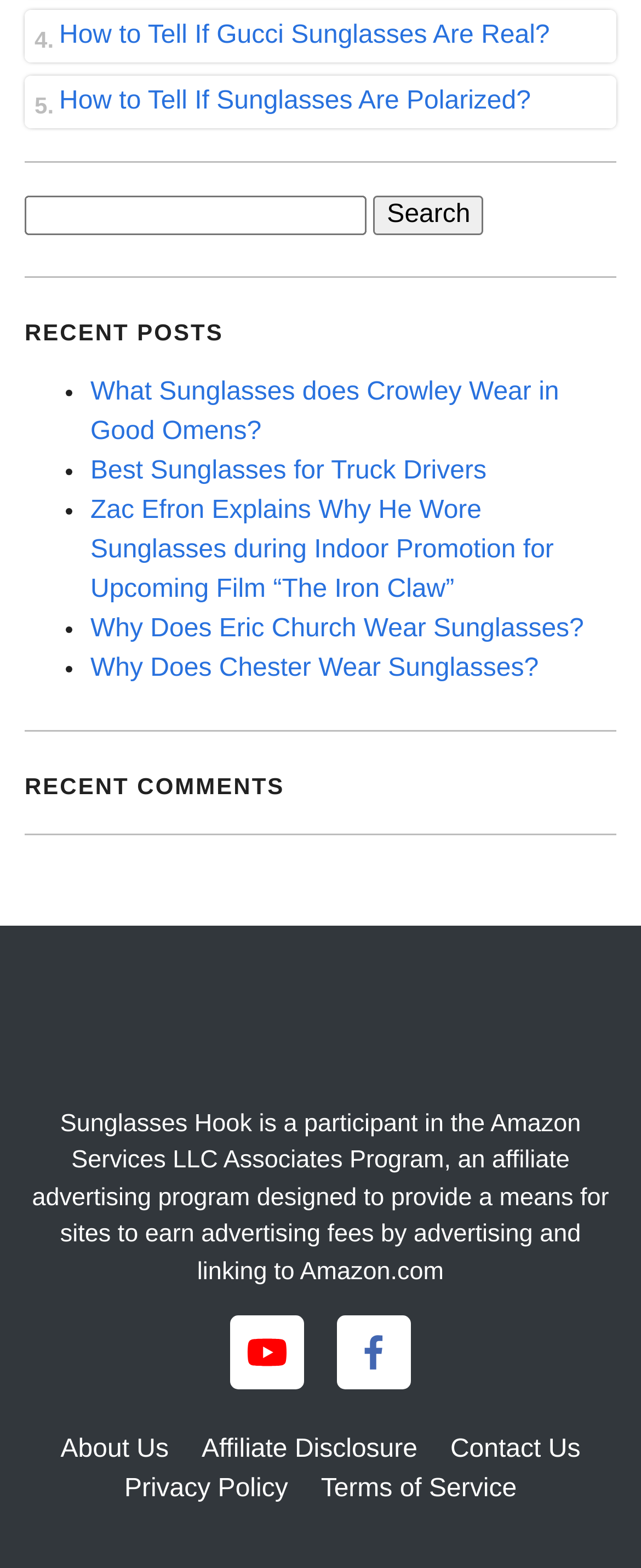How many recent posts are listed?
Kindly give a detailed and elaborate answer to the question.

The webpage has a section titled 'RECENT POSTS' which lists five recent posts, each represented by a link with a brief title. The posts are denoted by bullet points, and they appear to be articles or blog posts related to sunglasses.